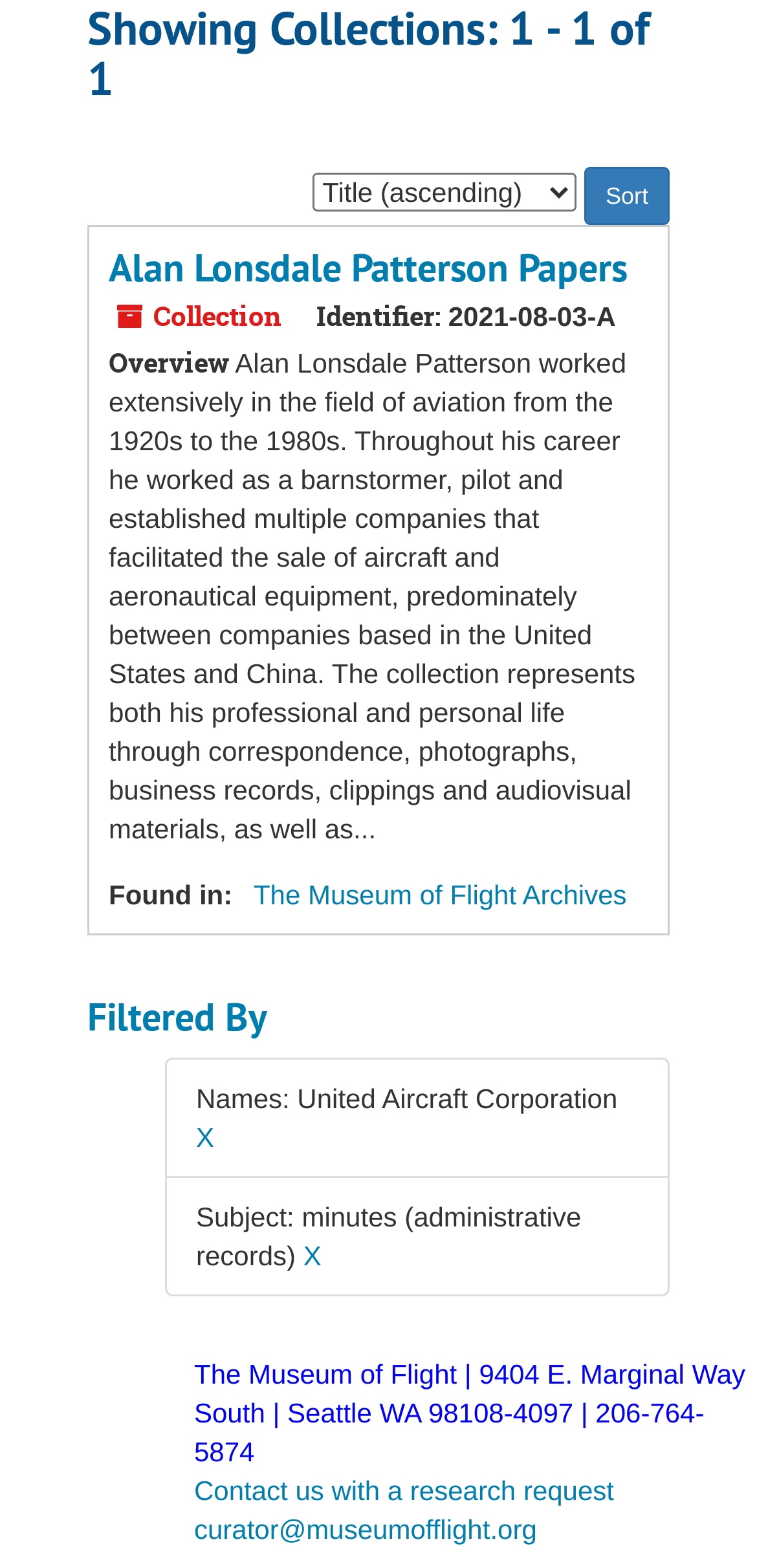Using the provided description parent_node: Sort by: name="commit" value="Sort", find the bounding box coordinates for the UI element. Provide the coordinates in (top-left x, top-left y, bottom-right x, bottom-right y) format, ensuring all values are between 0 and 1.

[0.772, 0.106, 0.885, 0.143]